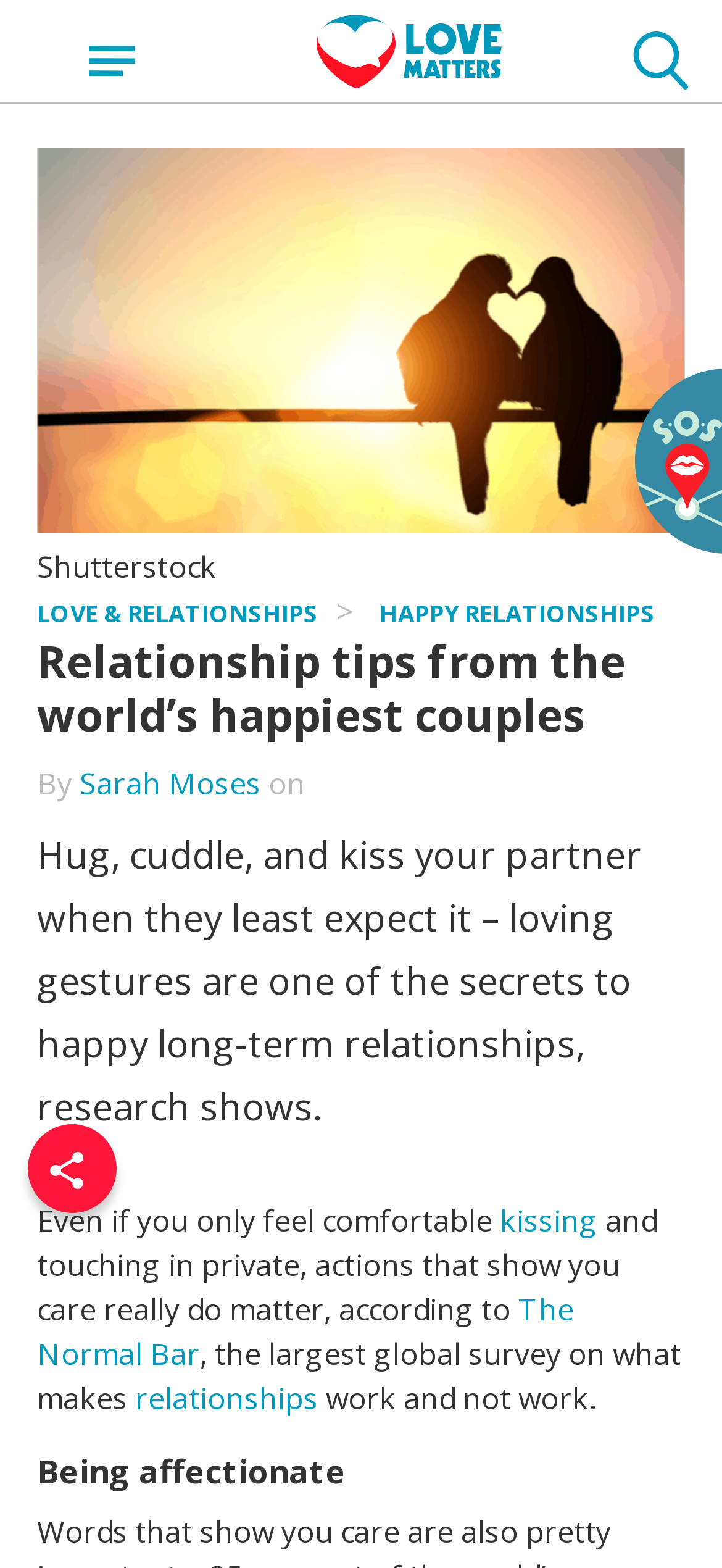What is the action that shows care in a relationship?
Refer to the image and give a detailed answer to the query.

The action that shows care in a relationship can be found by looking at the text 'Hug, cuddle, and kiss your partner when they least expect it – loving gestures are one of the secrets to happy long-term relationships, research shows'.